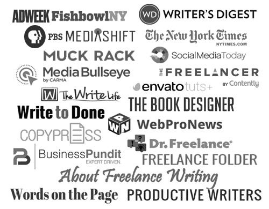Use a single word or phrase to answer the following:
How many resources are mentioned in the caption?

3